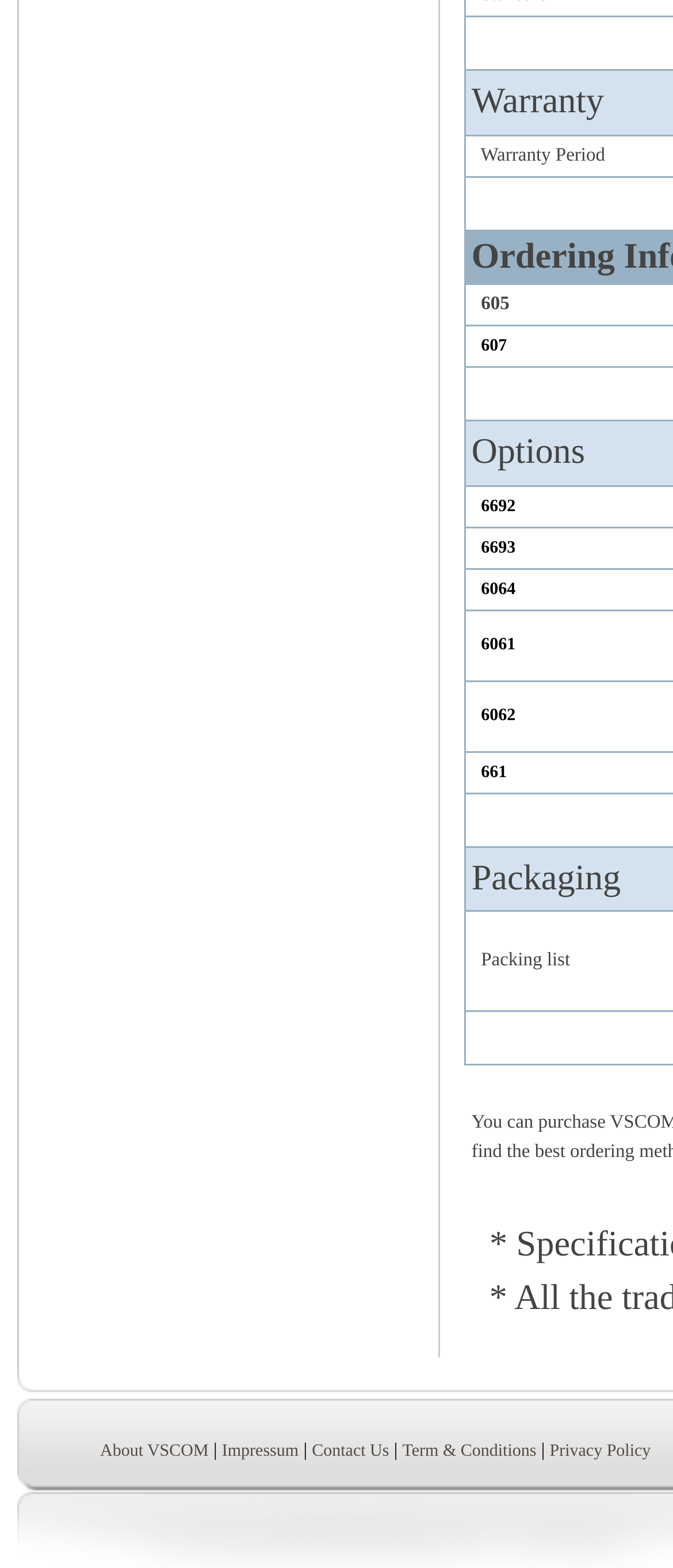Respond with a single word or phrase for the following question: 
How many elements are in the bottom section?

7